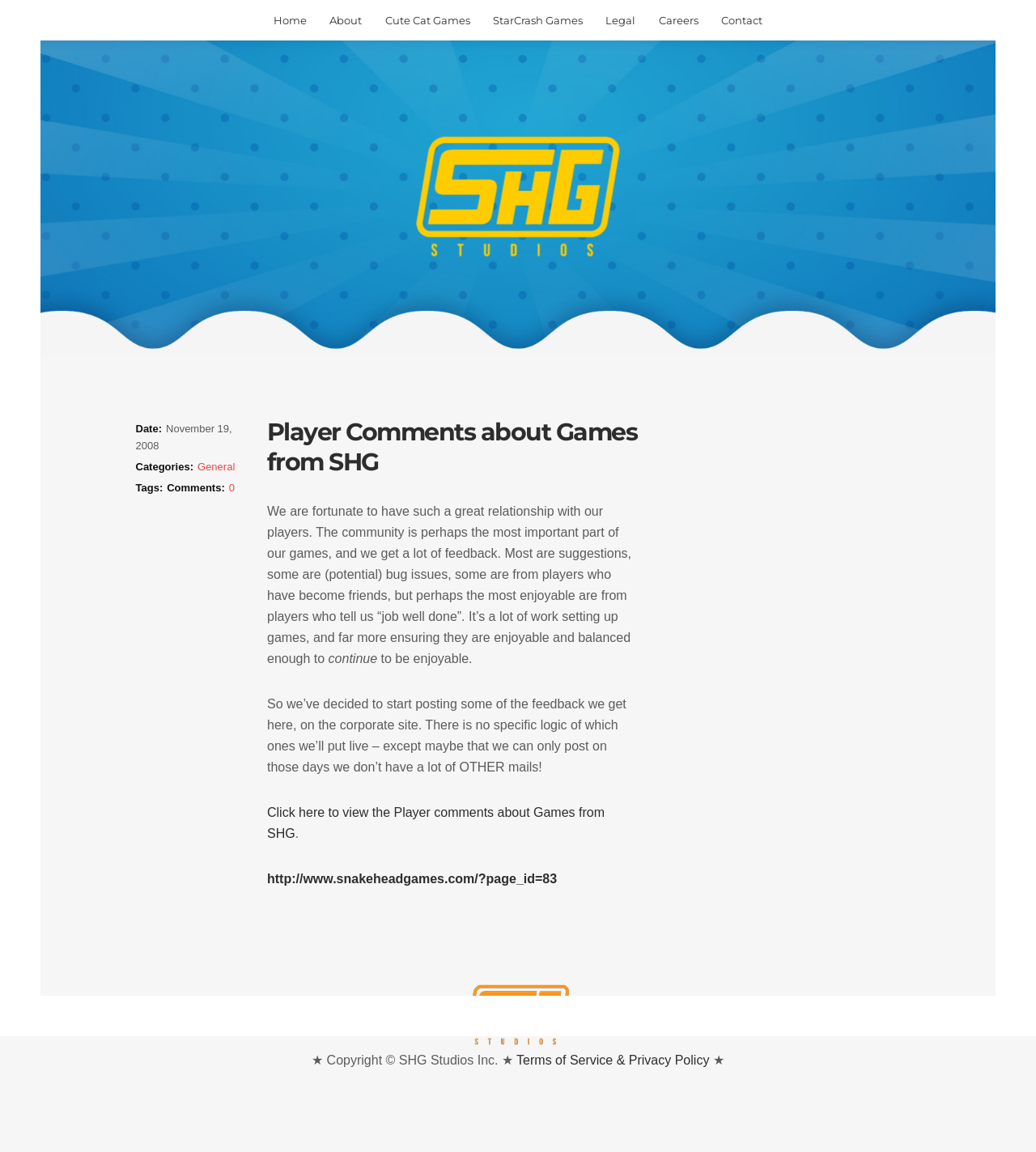Can you look at the image and give a comprehensive answer to the question:
What is the date of the player comment?

The date of the player comment can be found in the article section of the webpage, where it is written as 'November 19, 2008' next to the label 'Date:'.